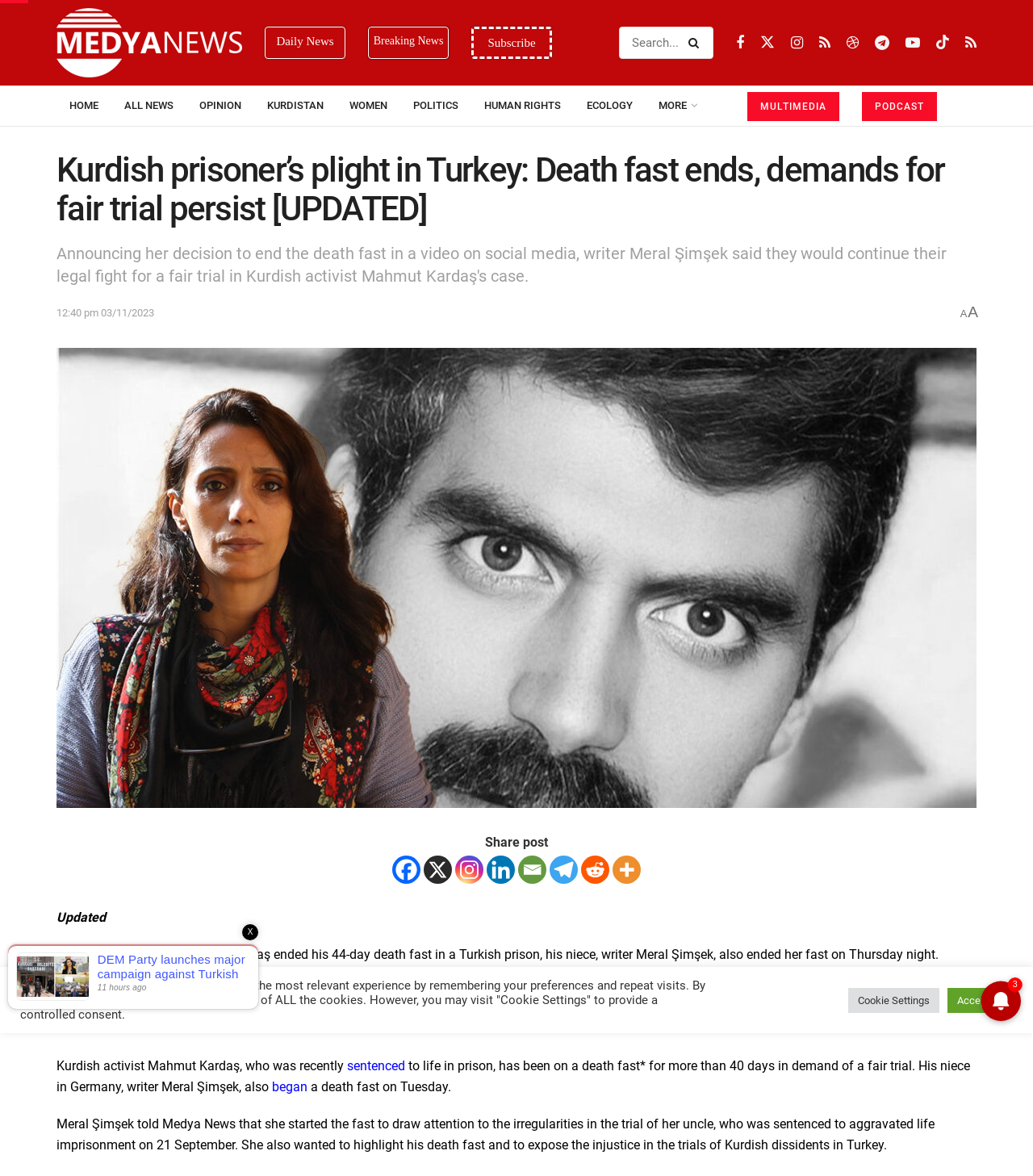What is the sentence given to Mahmut Kardaş?
Based on the image, answer the question with a single word or brief phrase.

Life in prison